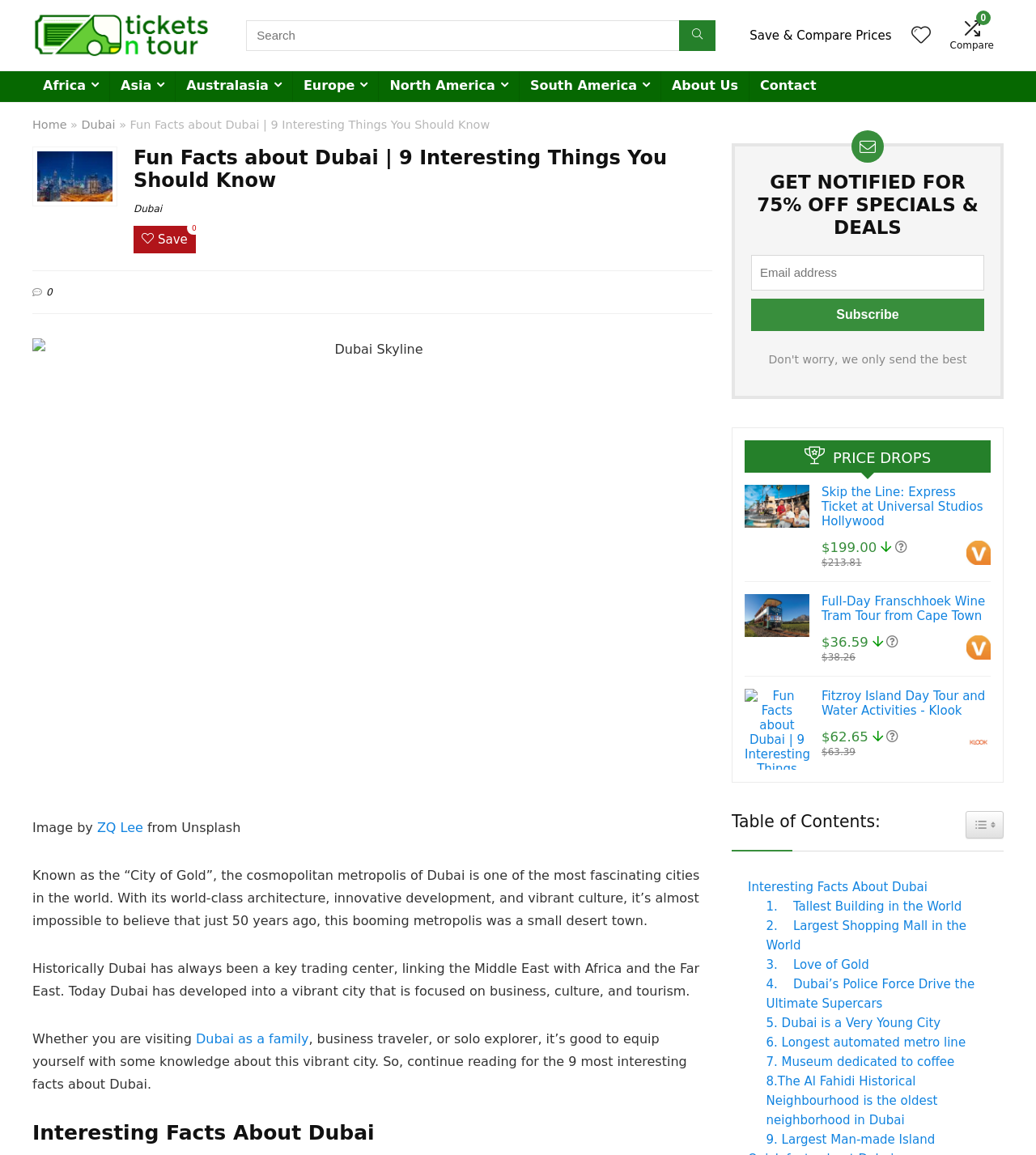Respond with a single word or phrase to the following question:
What is the name of the historical neighborhood in Dubai?

Al Fahidi